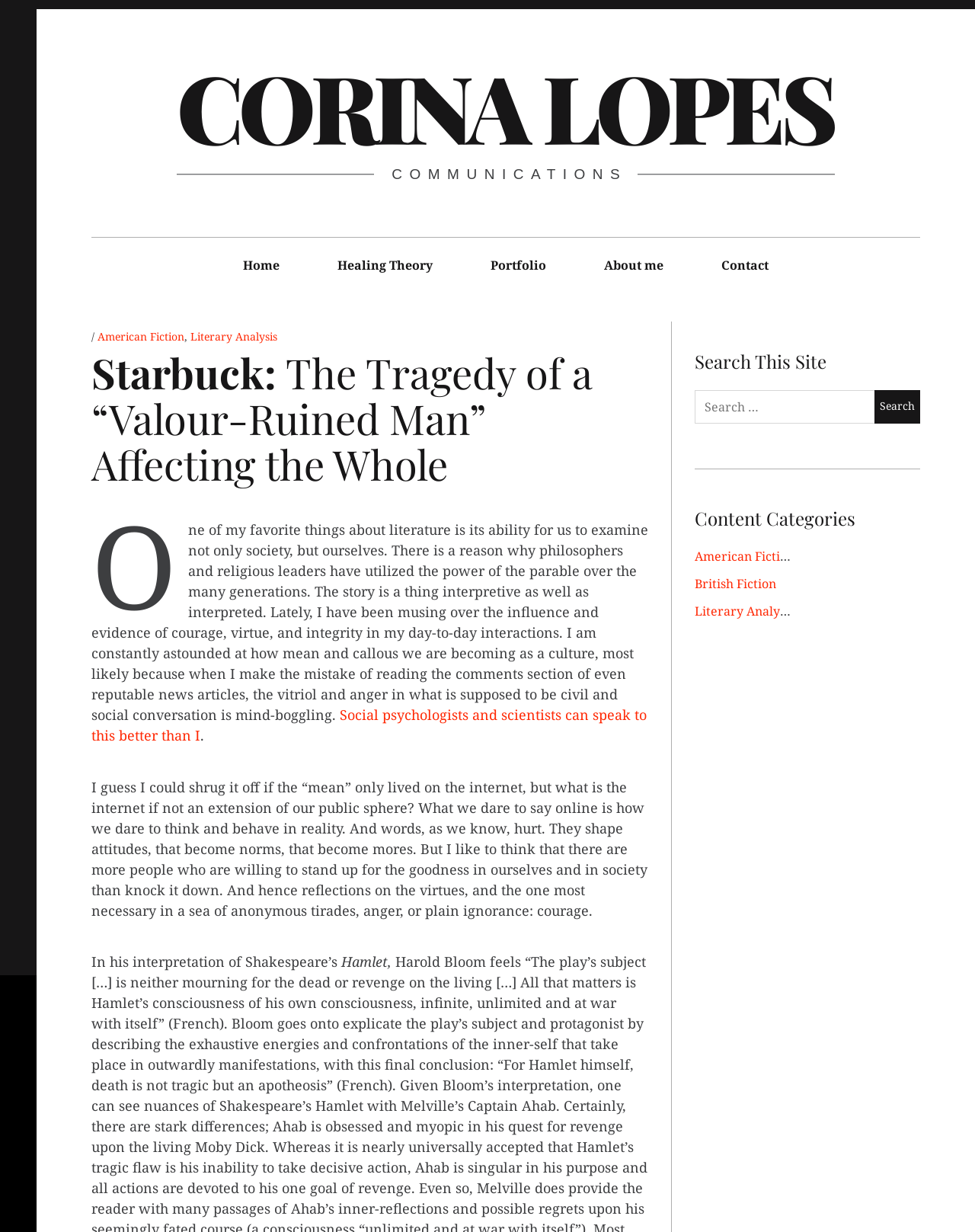Find the bounding box coordinates for the area you need to click to carry out the instruction: "Explore 'American Fiction' category". The coordinates should be four float numbers between 0 and 1, indicated as [left, top, right, bottom].

[0.1, 0.267, 0.189, 0.279]